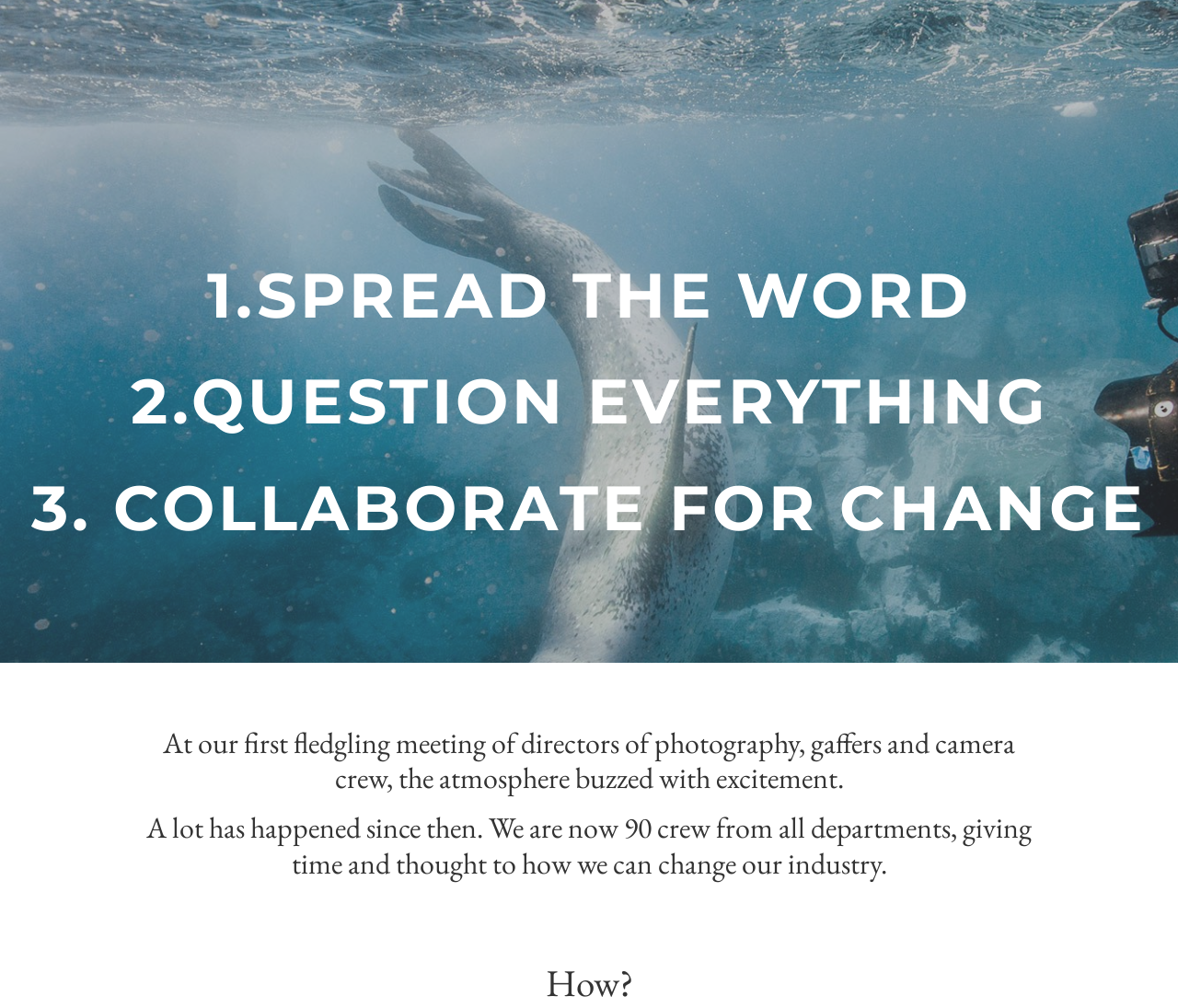Determine the bounding box for the HTML element described here: "How". The coordinates should be given as [left, top, right, bottom] with each number being a float between 0 and 1.

[0.595, 0.062, 0.654, 0.103]